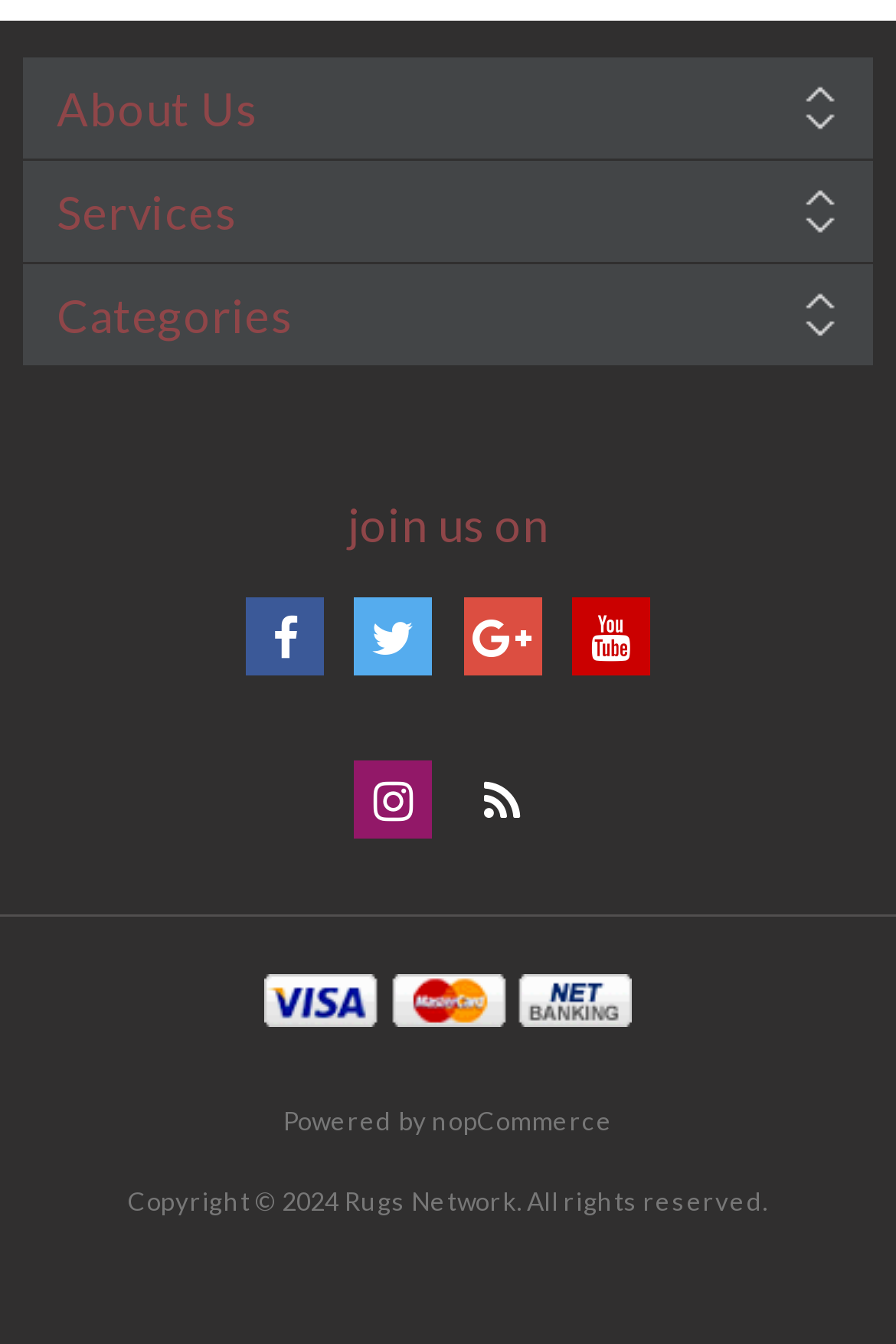Can you identify the bounding box coordinates of the clickable region needed to carry out this instruction: 'Read the blog'? The coordinates should be four float numbers within the range of 0 to 1, stated as [left, top, right, bottom].

[0.517, 0.566, 0.604, 0.624]